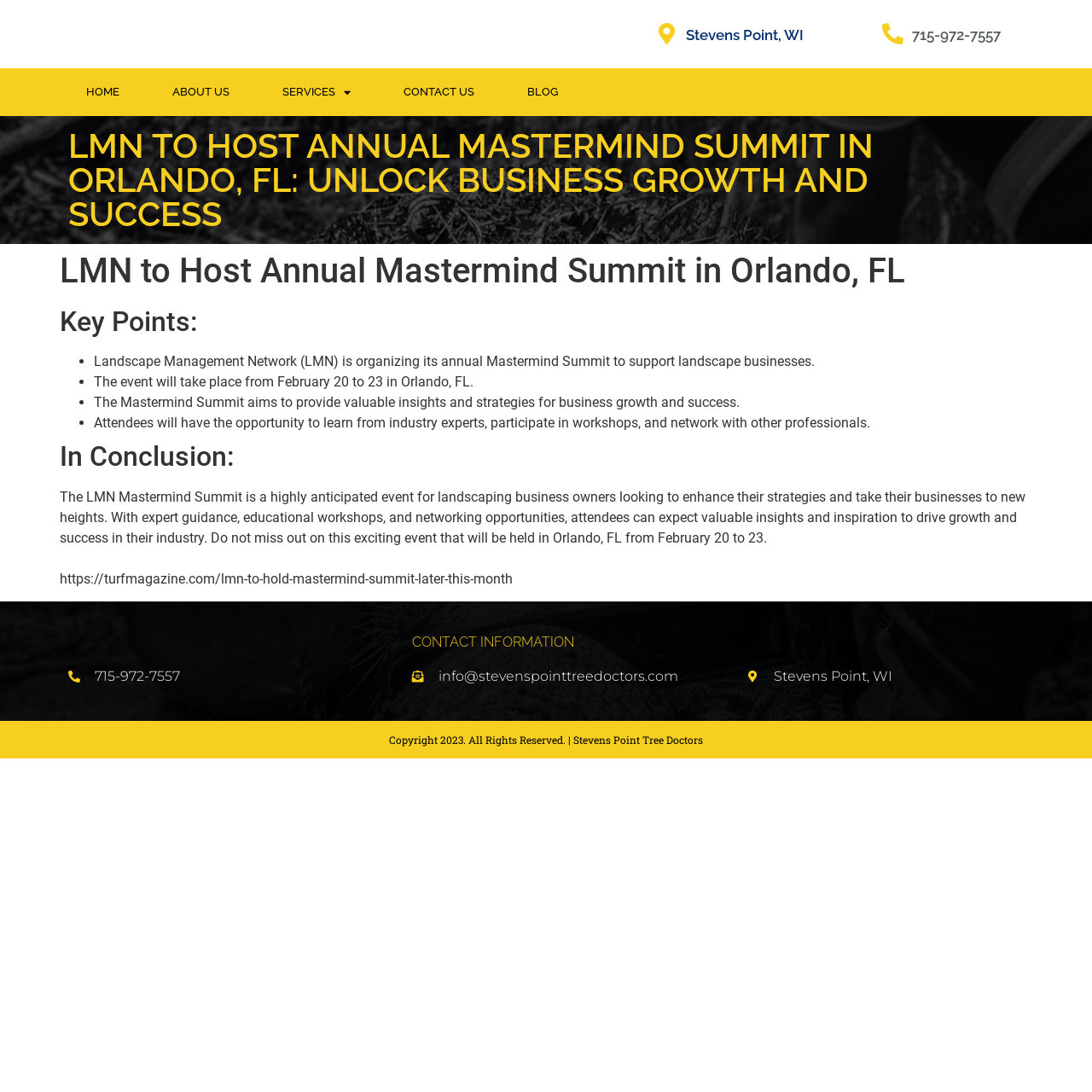Identify the bounding box coordinates for the UI element mentioned here: "About Us". Provide the coordinates as four float values between 0 and 1, i.e., [left, top, right, bottom].

[0.134, 0.062, 0.234, 0.106]